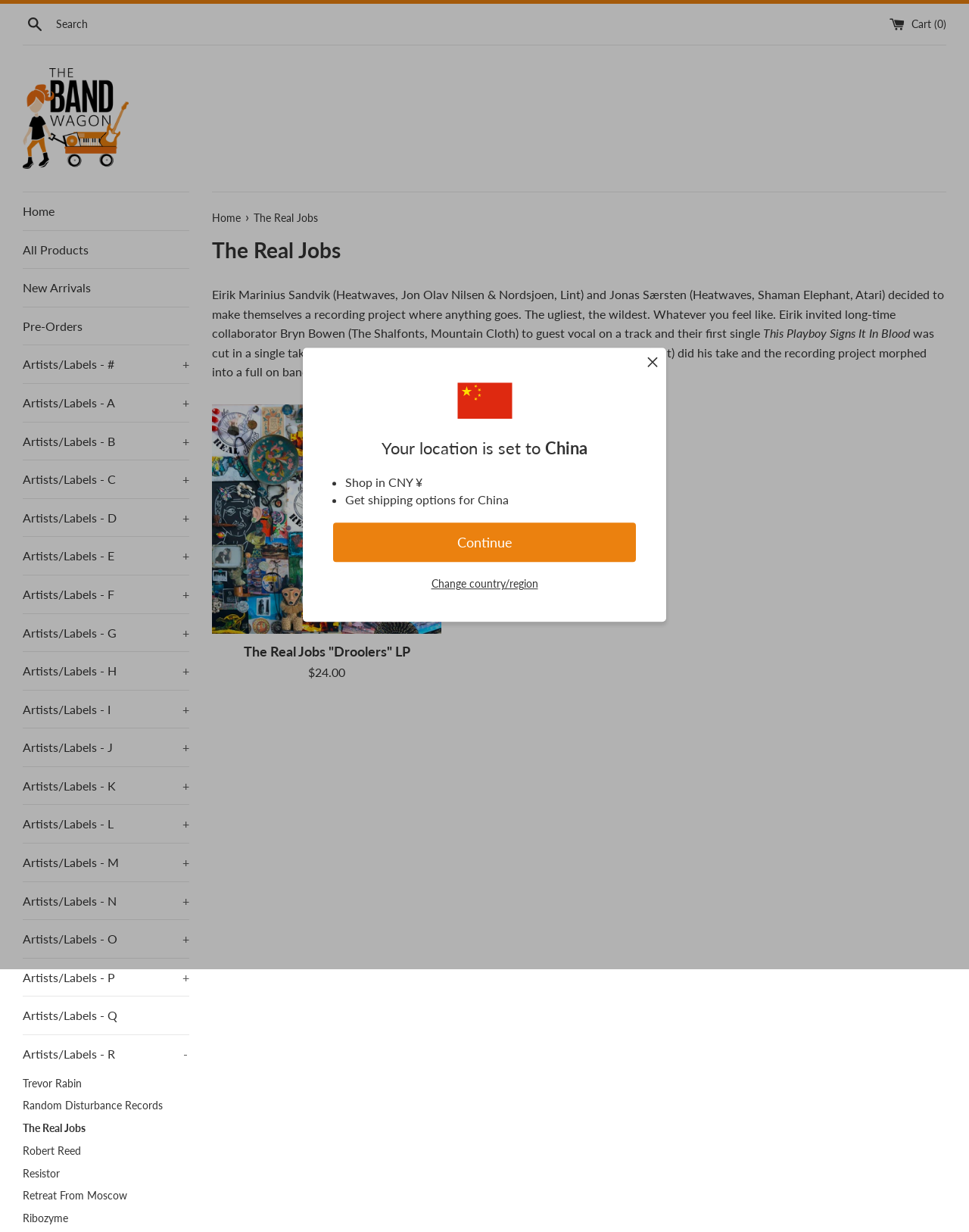Refer to the screenshot and give an in-depth answer to this question: How many artists are listed under 'Artists/Labels - R'?

I found the answer by looking at the 'Artists/Labels' section of the webpage, where it says 'Artists/Labels - R' and lists 6 artists: Trevor Rabin, Random Disturbance Records, The Real Jobs, Robert Reed, Resistor, and Retreat From Moscow. This indicates that there are 6 artists listed under 'Artists/Labels - R'.